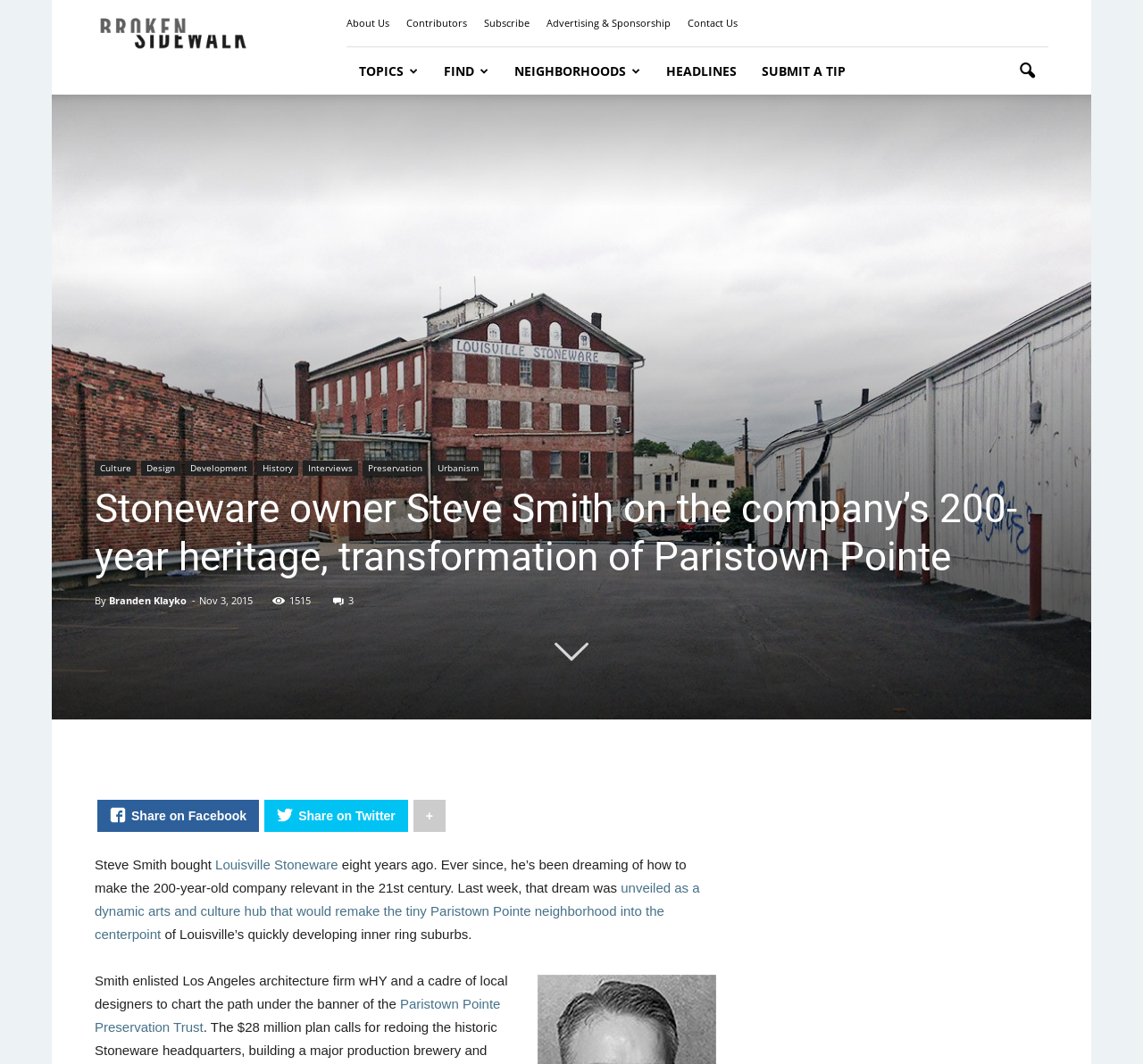What is the name of the neighborhood being transformed?
Make sure to answer the question with a detailed and comprehensive explanation.

I found the answer by reading the article's content, specifically the sentence '...that would remake the tiny Paristown Pointe neighborhood into the centerpoint...' which mentions the neighborhood's name.